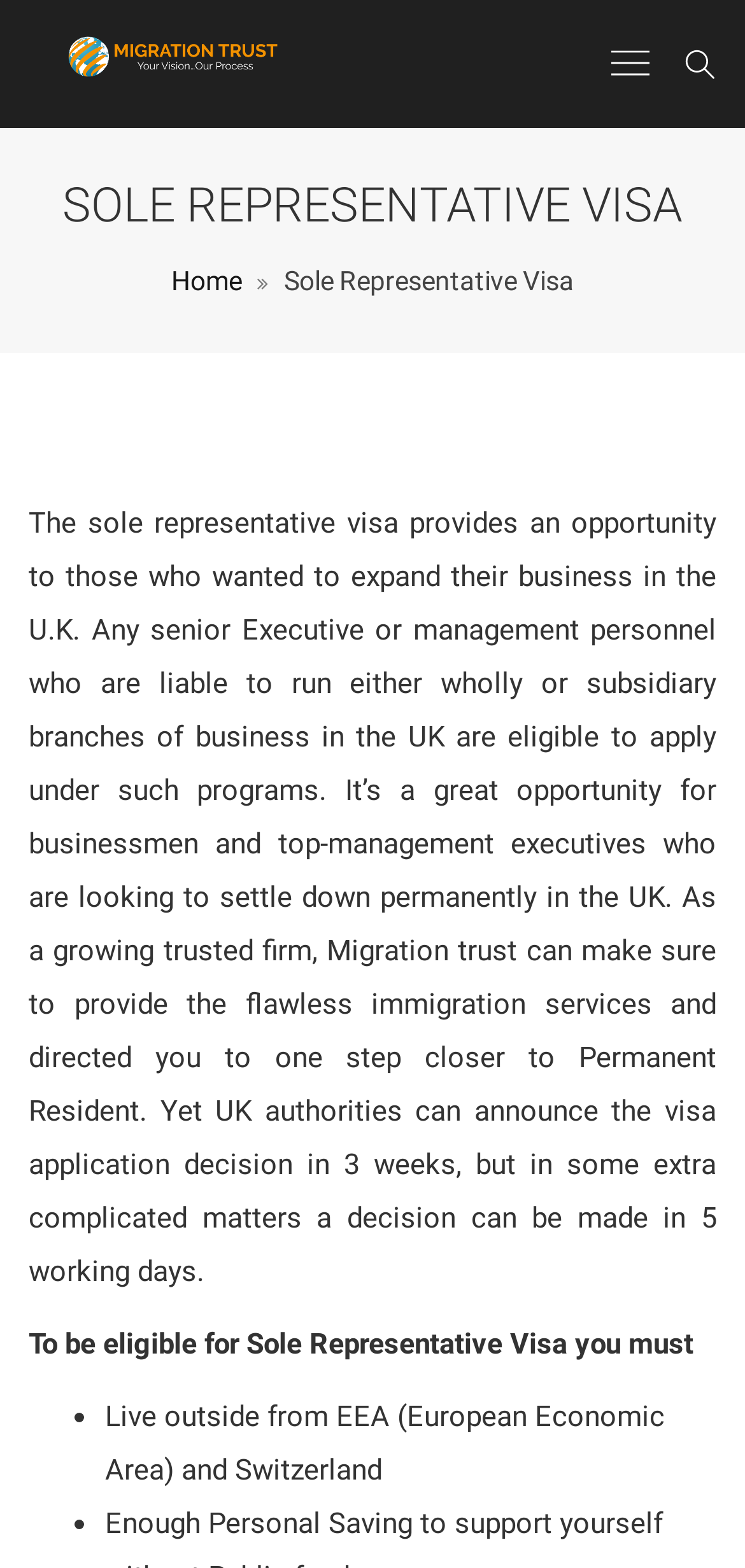Present a detailed account of what is displayed on the webpage.

The webpage is about the Sole Representative Visa, a type of visa that allows senior executives or management personnel to expand their business in the UK. At the top left of the page, there is a link to "Migration Trust" accompanied by an image with the same name. 

On the top right, there are two more links, one with no text and another with a Unicode character. Below these links, there is a table layout that spans almost the entire width of the page. Within this table, there is a heading that reads "SOLE REPRESENTATIVE VISA" in a prominent position. 

Underneath the heading, there are two links, one to "Home" and another with the text "Sole Representative Visa". Below these links, there is a block of text that explains the benefits of the Sole Representative Visa, including the opportunity for businessmen and top-management executives to settle down permanently in the UK. 

Further down, there is another block of text that outlines the eligibility criteria for the visa, followed by a list of requirements, including living outside the European Economic Area and Switzerland. The list is marked with bullet points. Overall, the webpage provides detailed information about the Sole Representative Visa and its benefits, as well as the eligibility criteria for applicants.